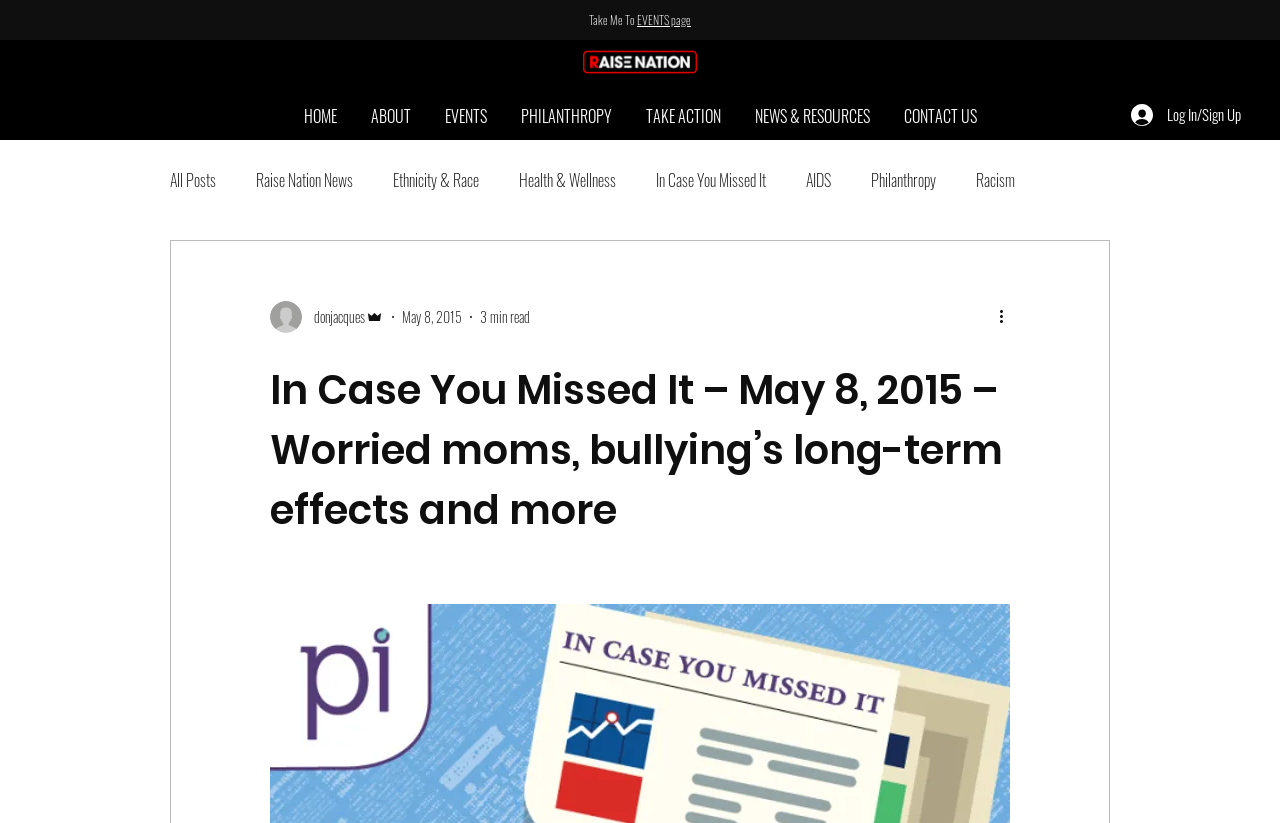Determine the bounding box coordinates of the clickable area required to perform the following instruction: "Go to the EVENTS page". The coordinates should be represented as four float numbers between 0 and 1: [left, top, right, bottom].

[0.498, 0.014, 0.54, 0.034]